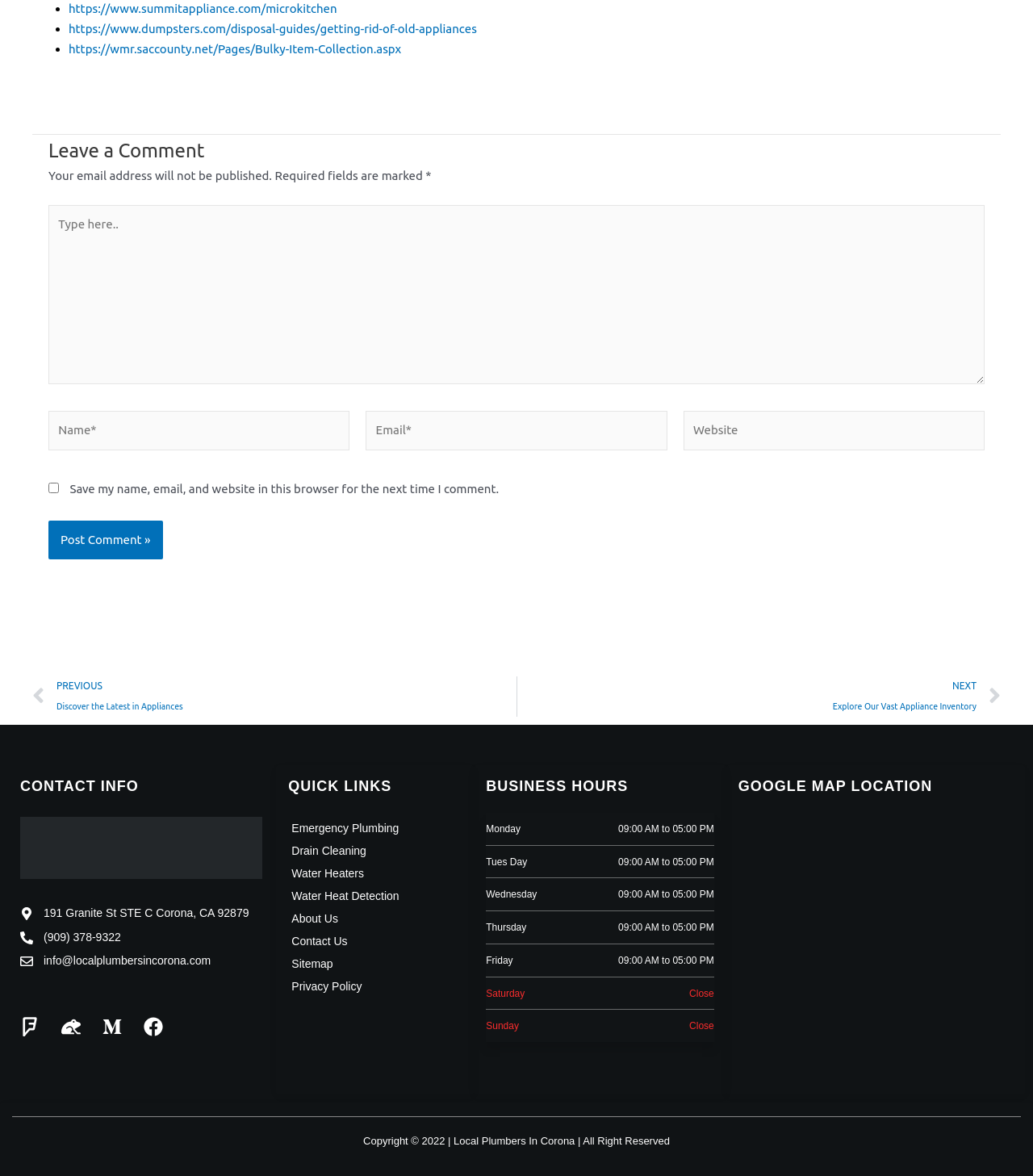Locate the bounding box coordinates of the clickable area needed to fulfill the instruction: "Type your name".

[0.047, 0.349, 0.339, 0.383]